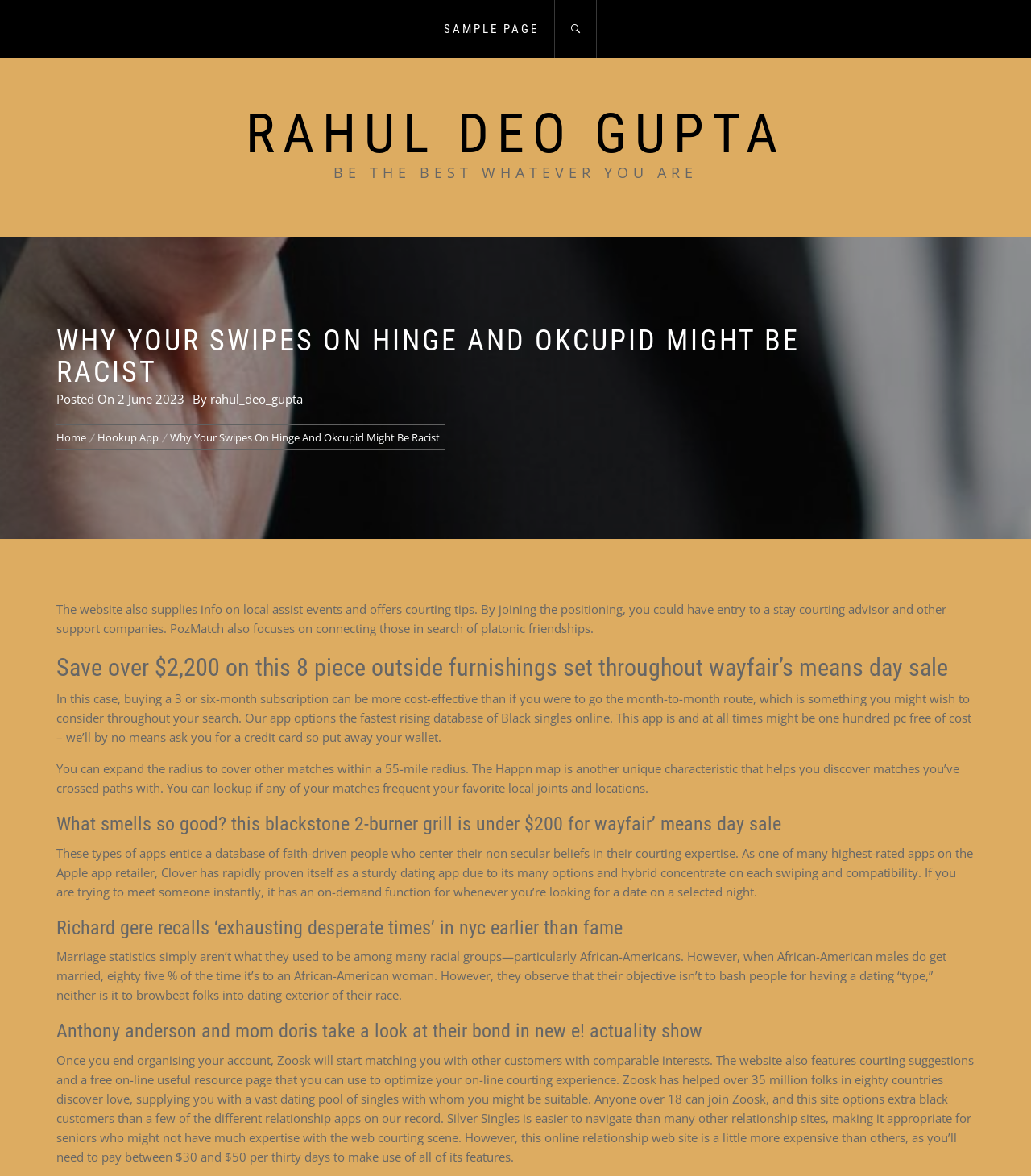Provide the bounding box coordinates of the UI element this sentence describes: "rahul_deo_gupta".

[0.204, 0.332, 0.294, 0.346]